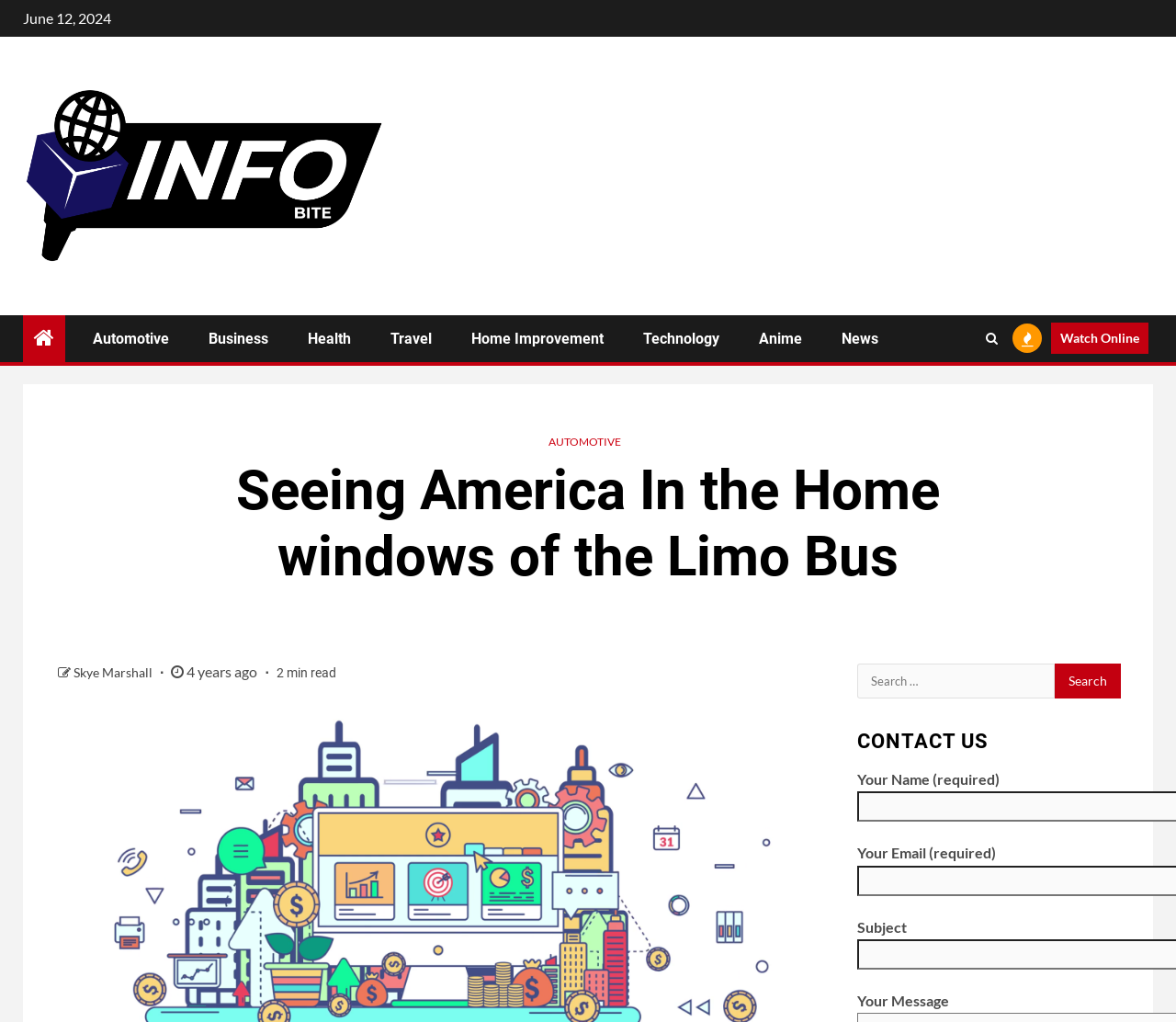Please determine the bounding box coordinates, formatted as (top-left x, top-left y, bottom-right x, bottom-right y), with all values as floating point numbers between 0 and 1. Identify the bounding box of the region described as: Home Improvement

[0.401, 0.323, 0.513, 0.34]